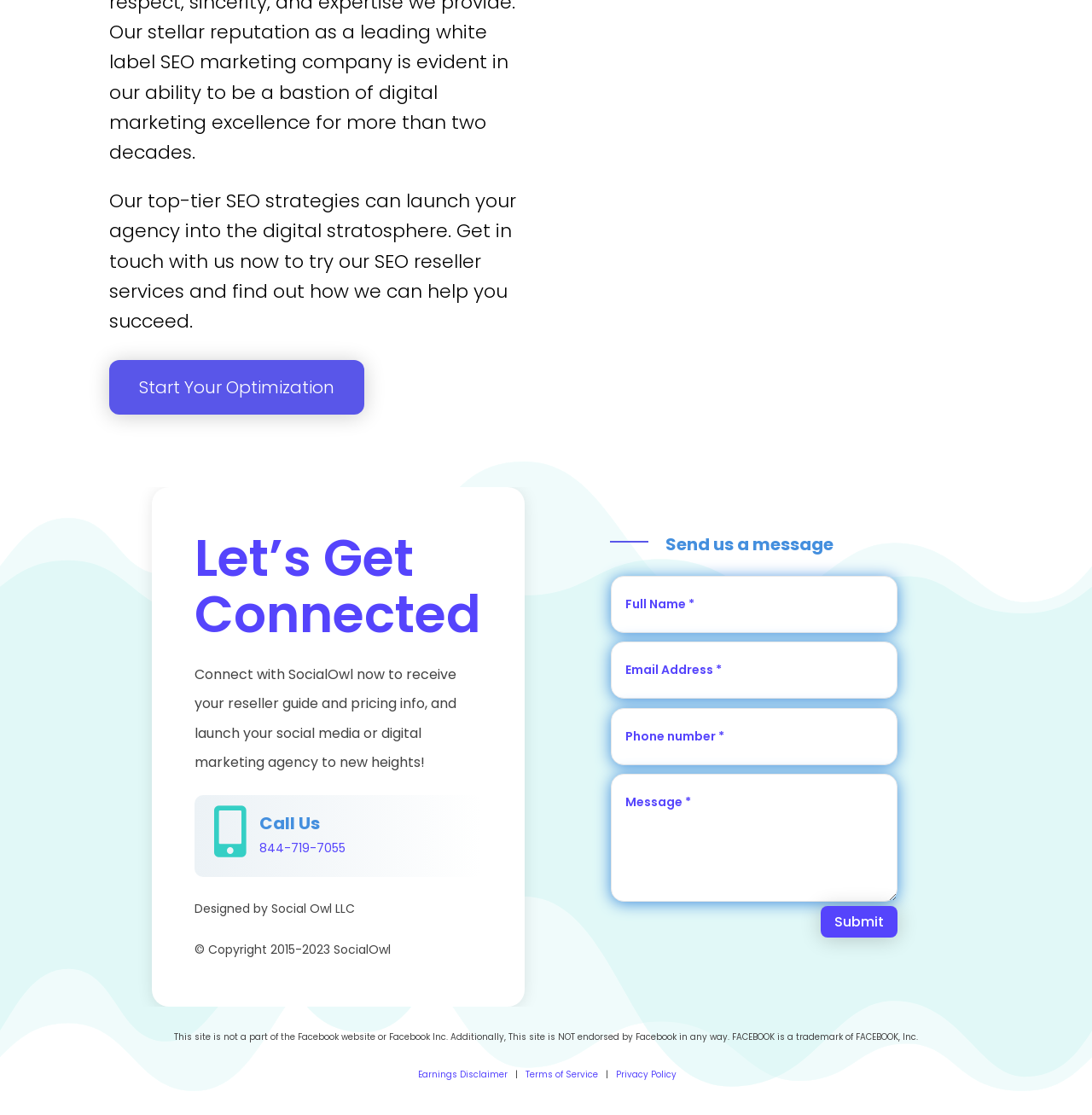Reply to the question with a single word or phrase:
What is the company's SEO reseller service for?

digital marketing agency